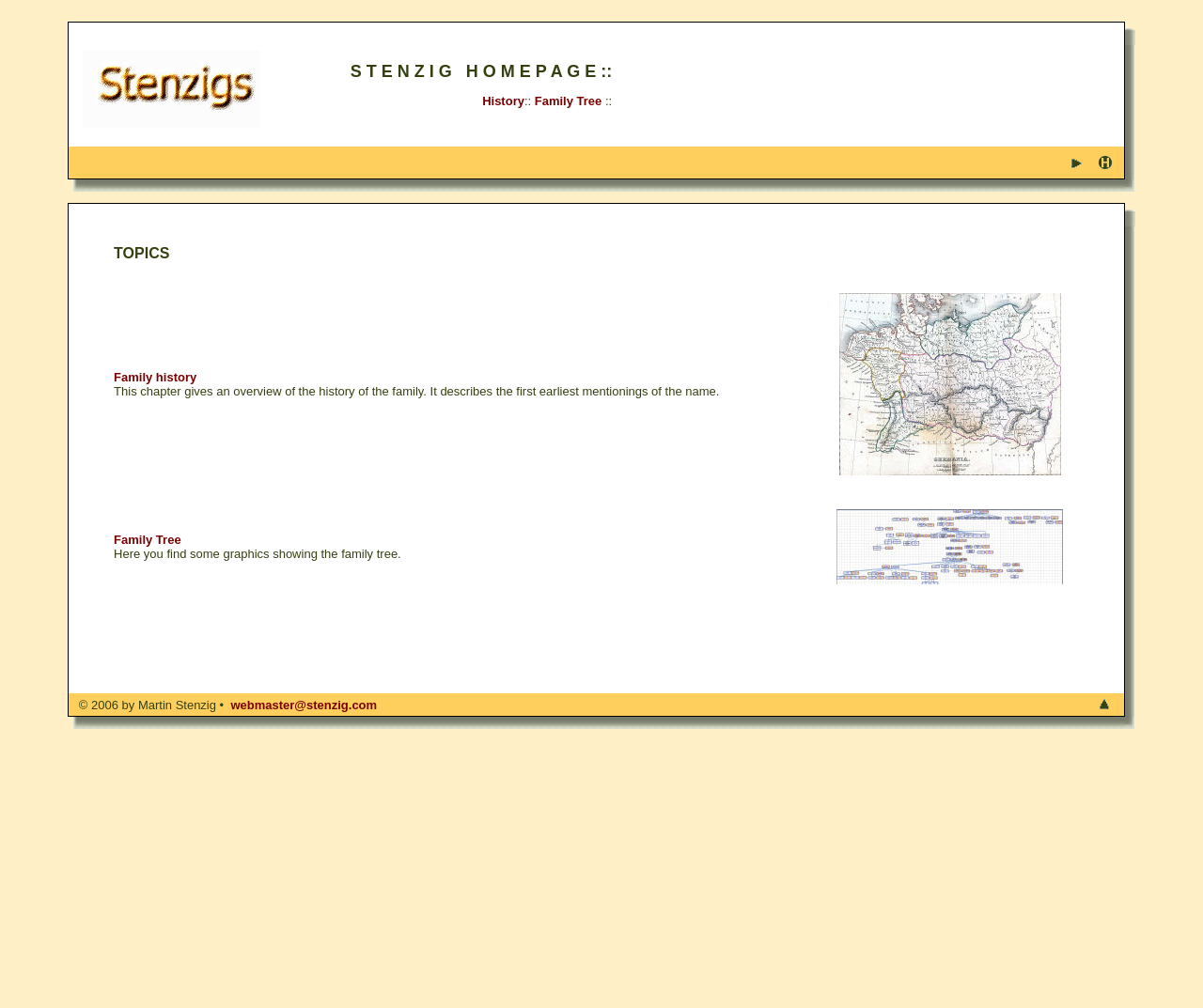Find the bounding box coordinates for the UI element whose description is: "Family Tree". The coordinates should be four float numbers between 0 and 1, in the format [left, top, right, bottom].

[0.095, 0.528, 0.15, 0.542]